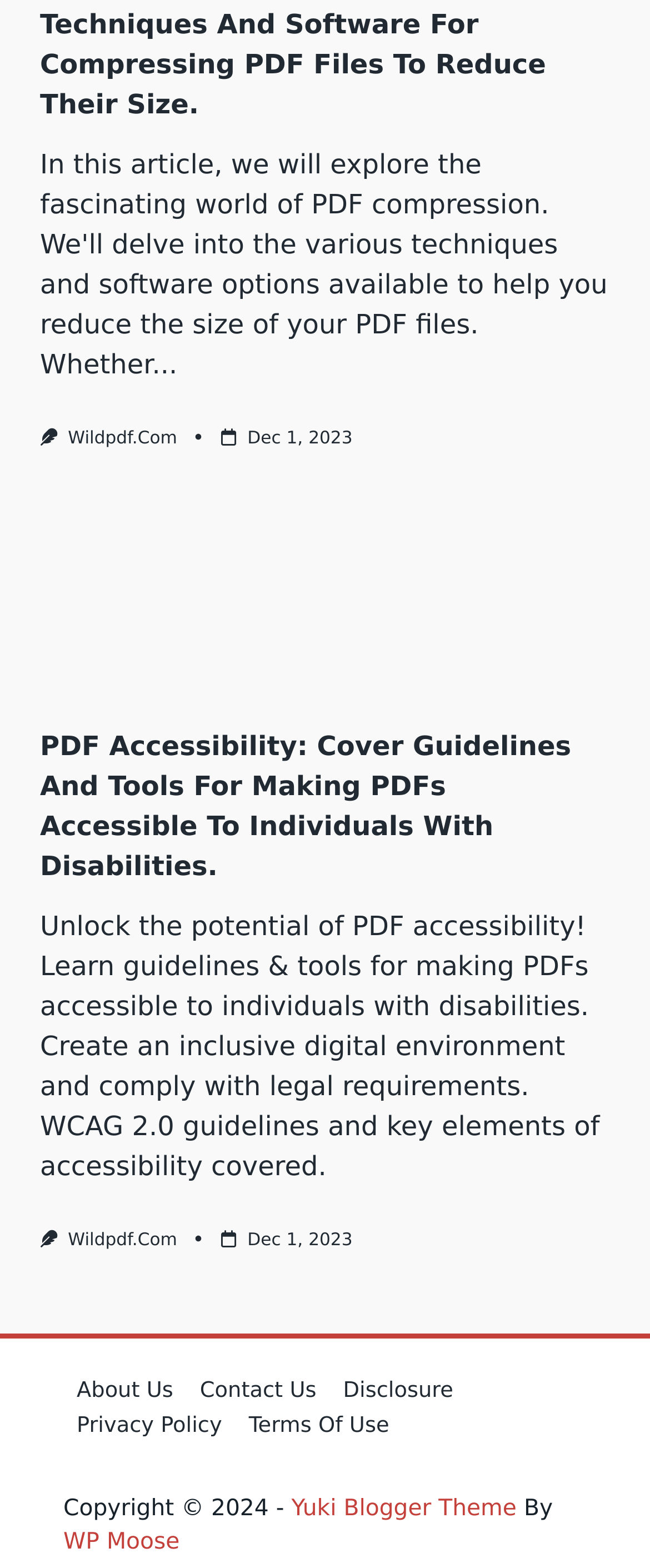What is the date mentioned on the webpage?
Offer a detailed and exhaustive answer to the question.

The date 'Dec 1, 2023' is mentioned on the webpage, which can be found in two places: as a link with the ID 641 and as a time element with the ID 731, and also as a link with the ID 652 and as a time element with the ID 746.